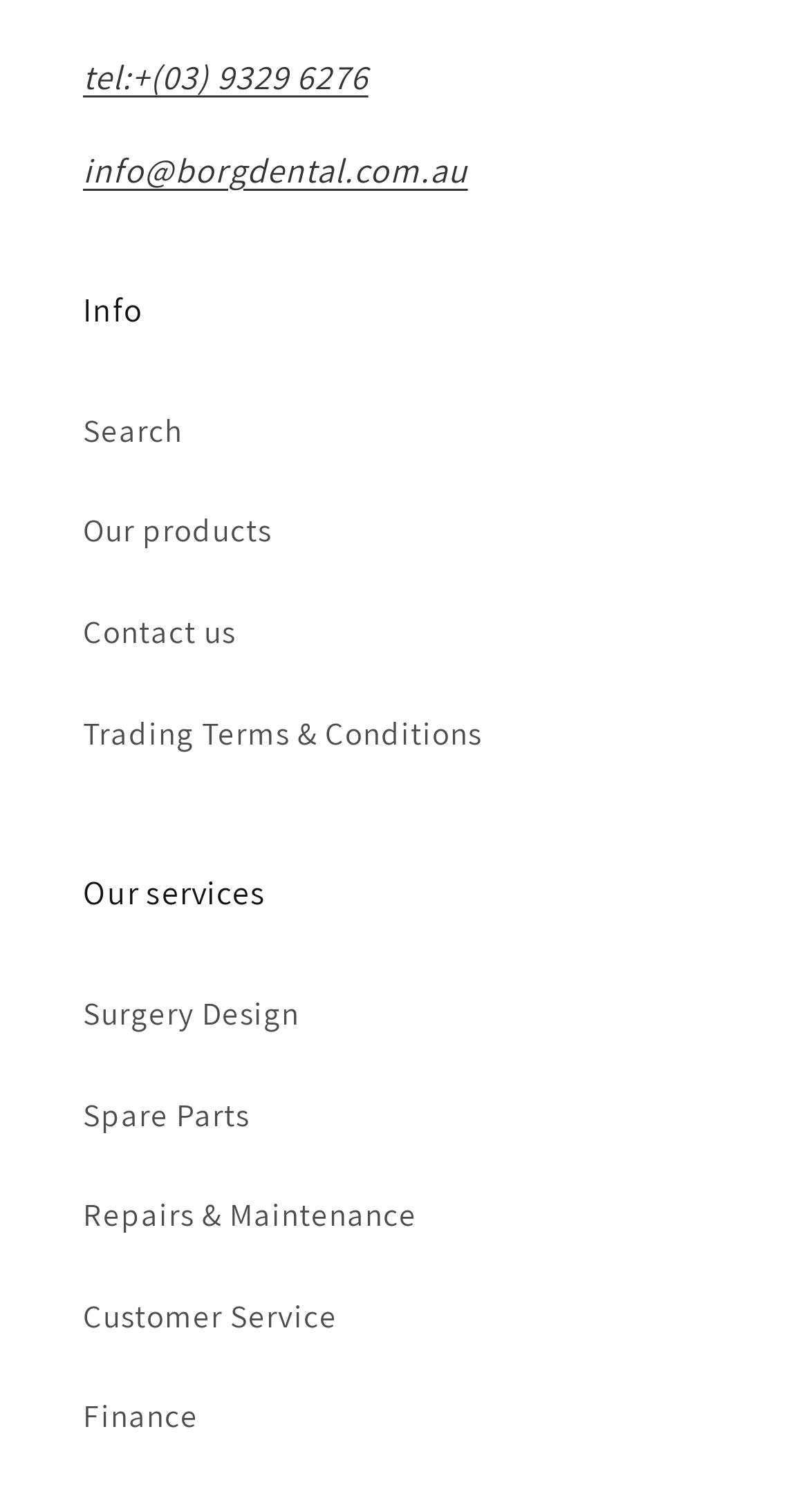Please specify the bounding box coordinates of the clickable region necessary for completing the following instruction: "Contact us". The coordinates must consist of four float numbers between 0 and 1, i.e., [left, top, right, bottom].

[0.103, 0.384, 0.897, 0.451]